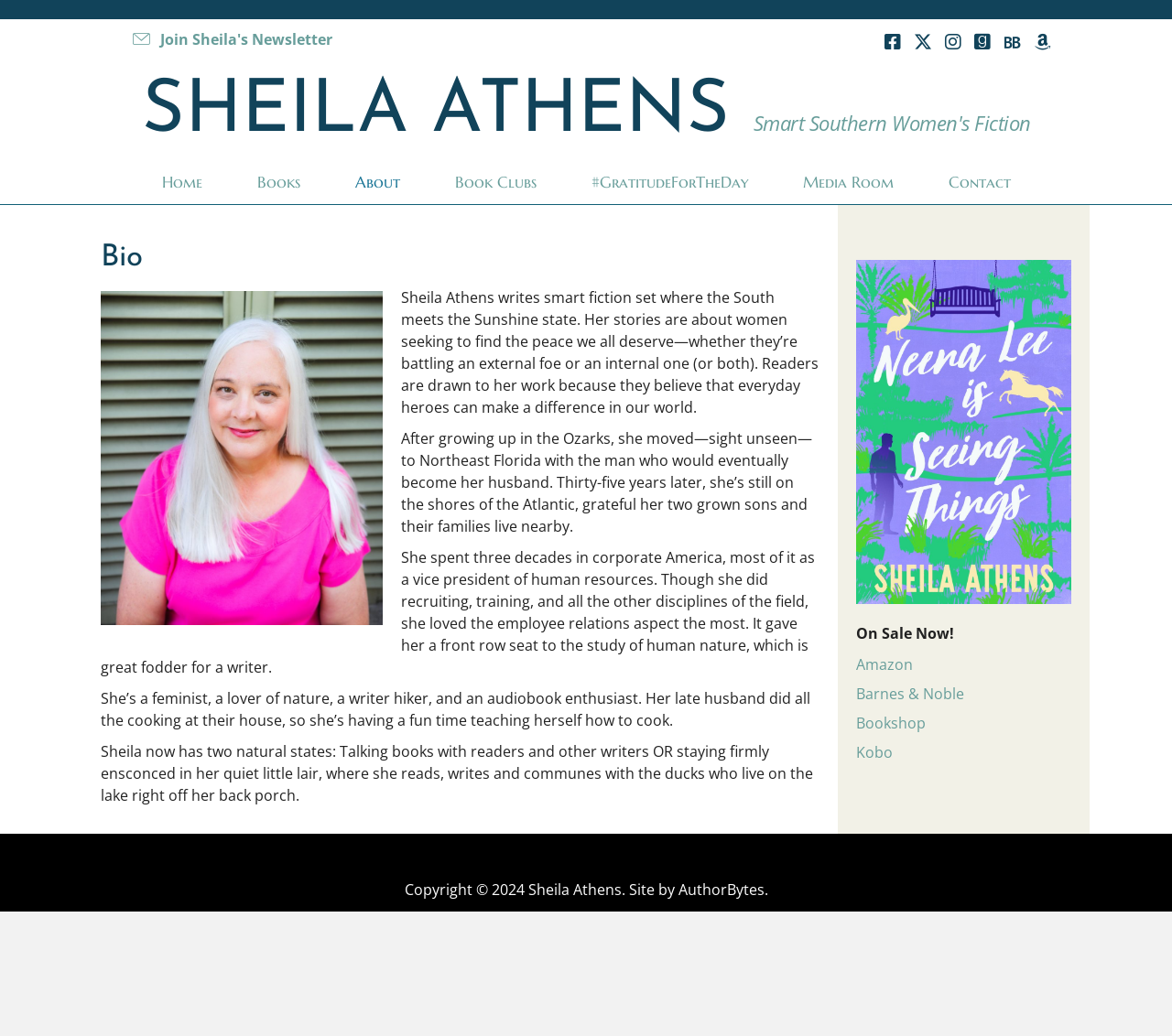Pinpoint the bounding box coordinates of the area that should be clicked to complete the following instruction: "Read more about Sheila Athens". The coordinates must be given as four float numbers between 0 and 1, i.e., [left, top, right, bottom].

[0.121, 0.073, 0.879, 0.144]